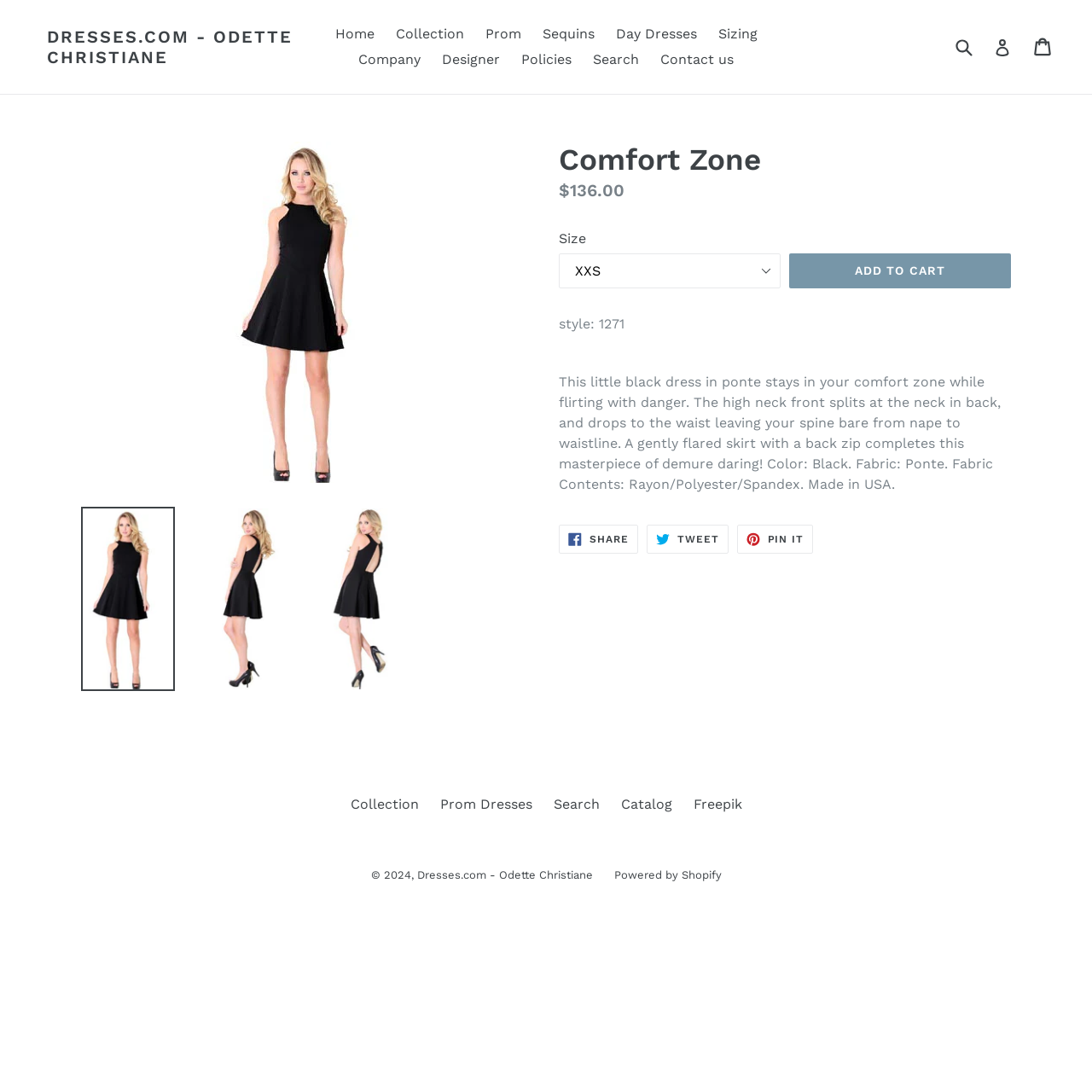Highlight the bounding box coordinates of the region I should click on to meet the following instruction: "Log in to your account".

[0.91, 0.027, 0.926, 0.059]